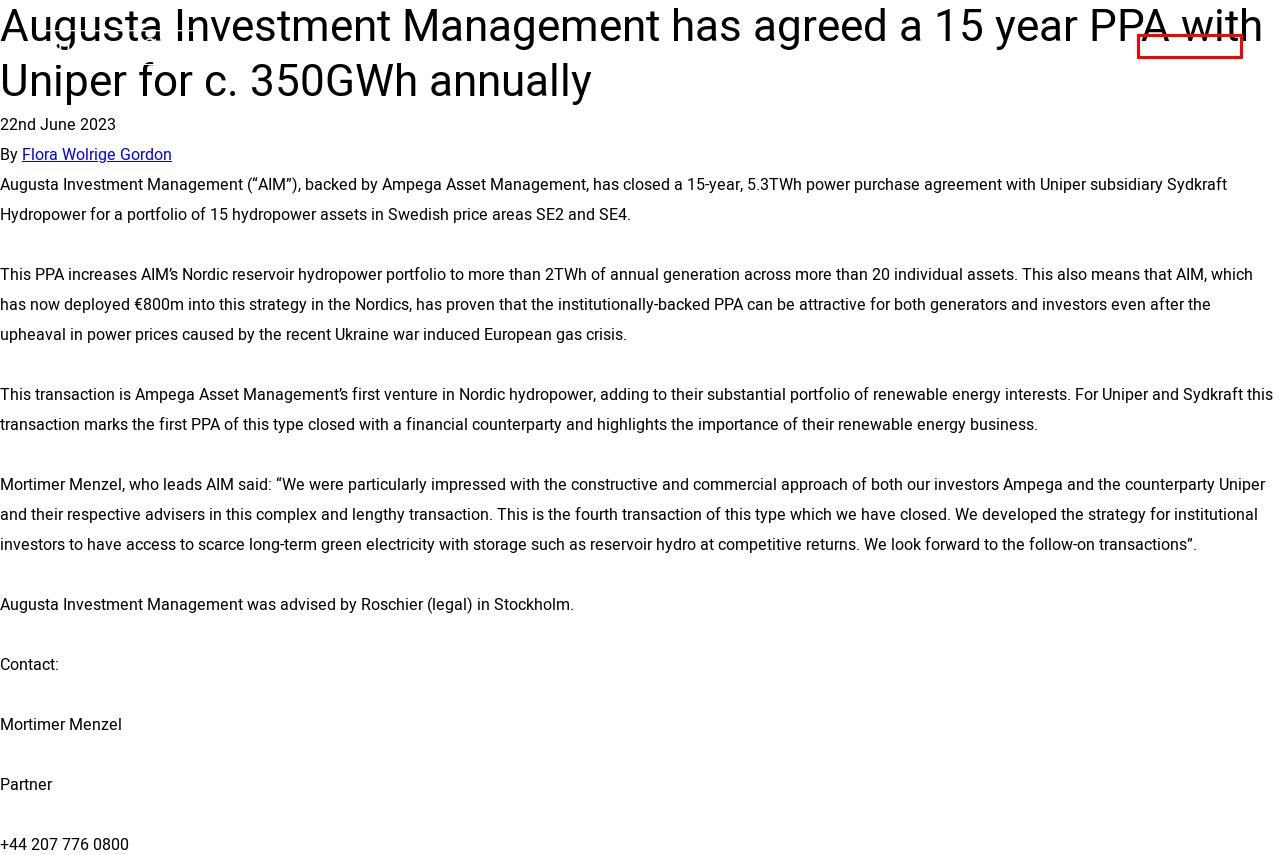Analyze the given webpage screenshot and identify the UI element within the red bounding box. Select the webpage description that best matches what you expect the new webpage to look like after clicking the element. Here are the candidates:
A. Investment Management Investments - Augusta & Co
B. Transactions - Augusta & Co
C. Investment Management Team - Augusta & Co
D. Augusta Investment Management - Augusta & Co
E. Advisory Team - Augusta & Co
F. Careers - Augusta & Co
G. News & Events - Augusta & Co
H. Contact - Augusta & Co

G